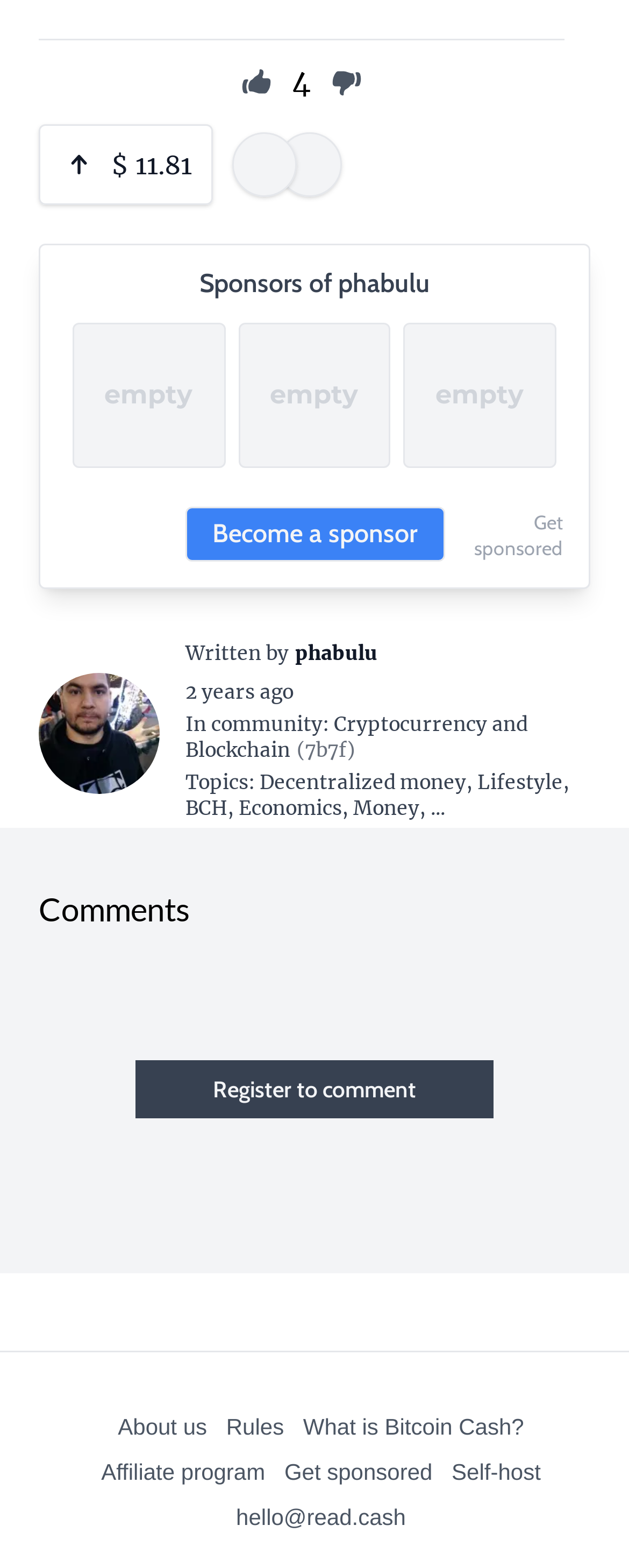What is the topic of the article?
Refer to the image and provide a detailed answer to the question.

I found the topic of the article by looking at the link element that contains the topic information, which is 'Cryptocurrency and Blockchain(7b7f)'.